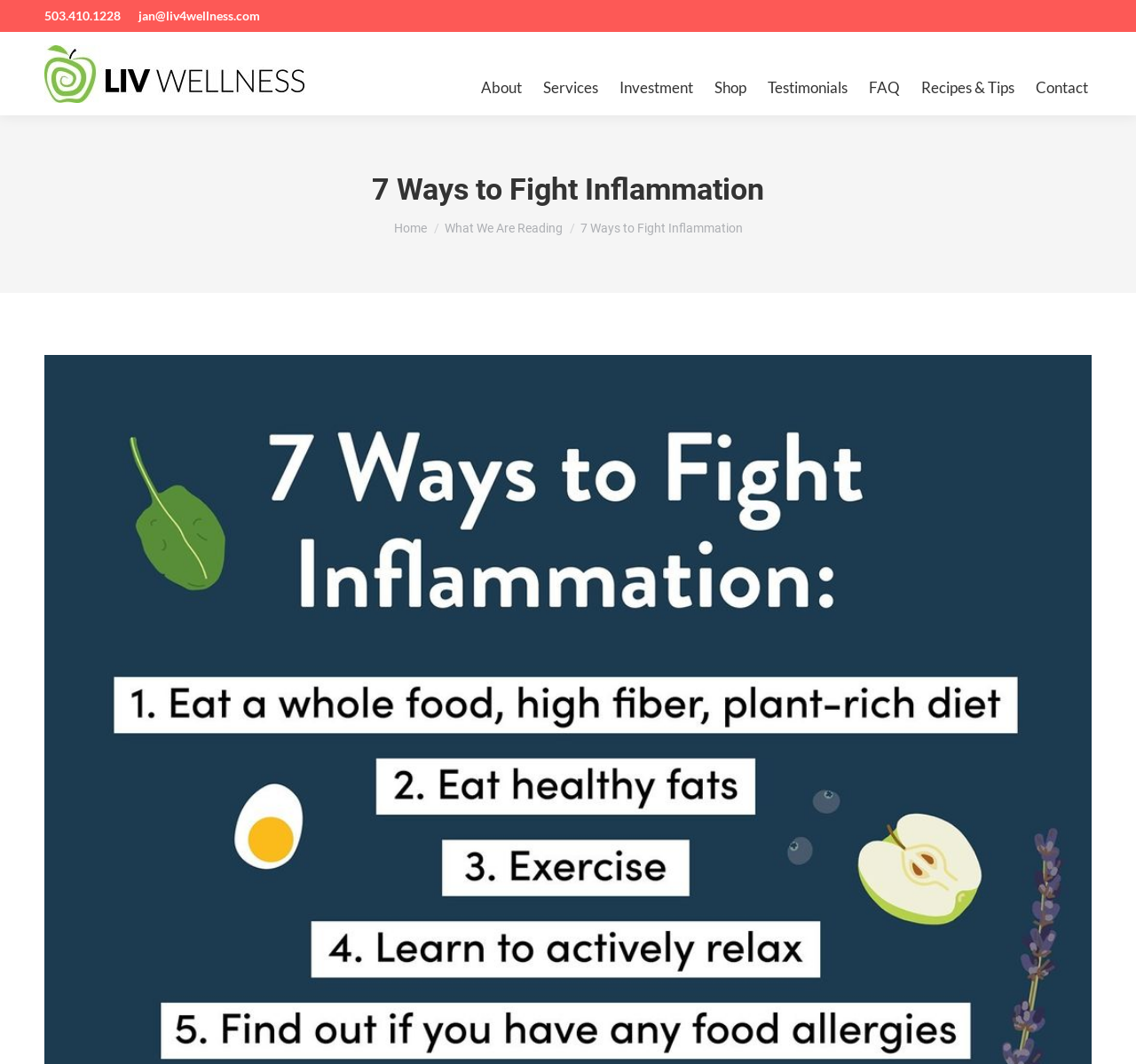Find the bounding box coordinates of the element to click in order to complete the given instruction: "go to the Services page."

[0.475, 0.045, 0.53, 0.115]